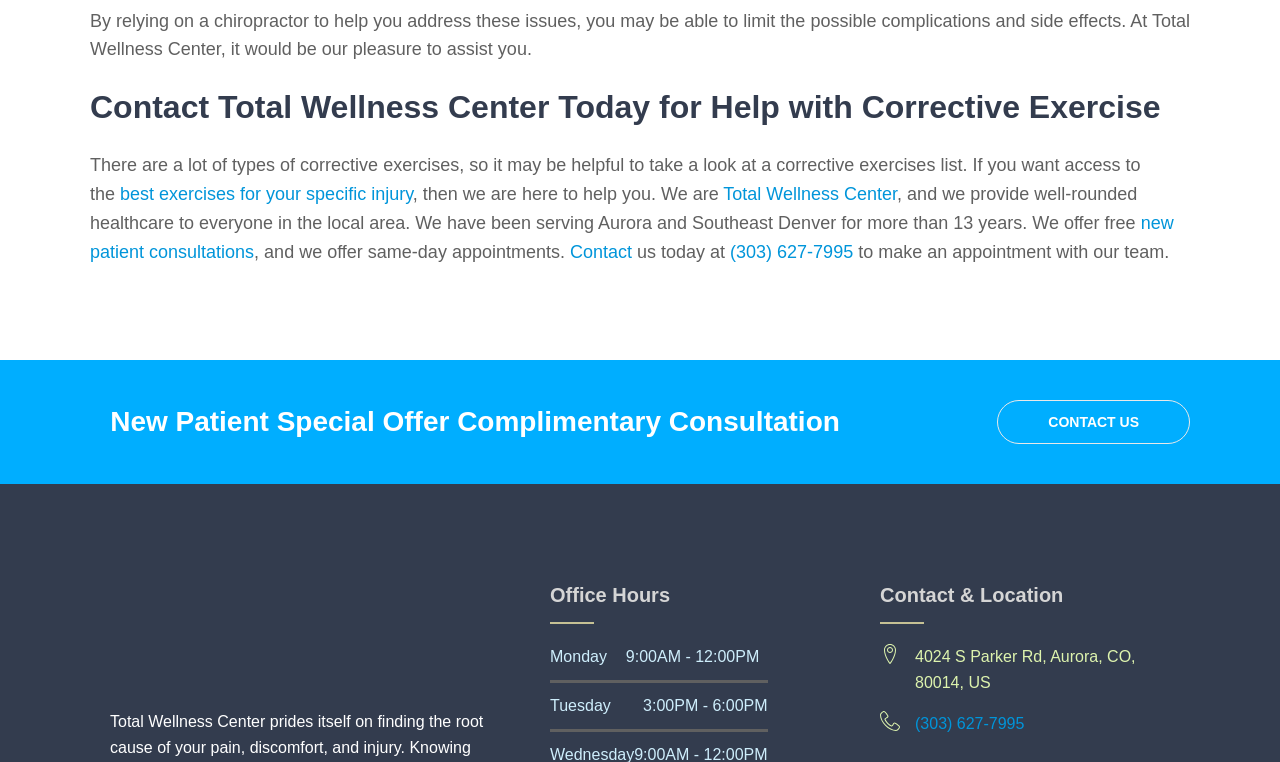Identify the bounding box coordinates for the UI element mentioned here: "Total Wellness Center". Provide the coordinates as four float values between 0 and 1, i.e., [left, top, right, bottom].

[0.565, 0.242, 0.701, 0.268]